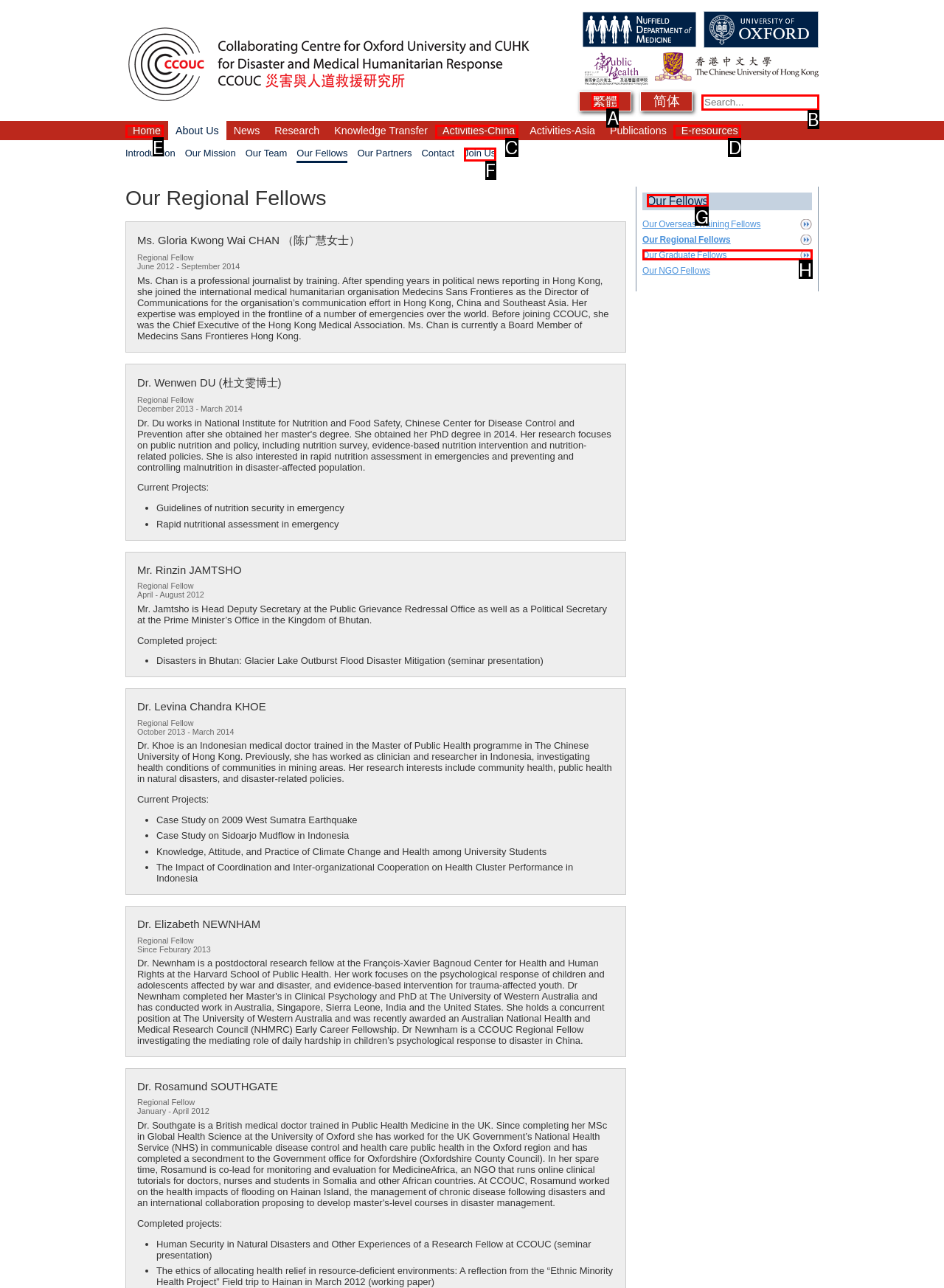Determine which option should be clicked to carry out this task: Go to Home page
State the letter of the correct choice from the provided options.

E